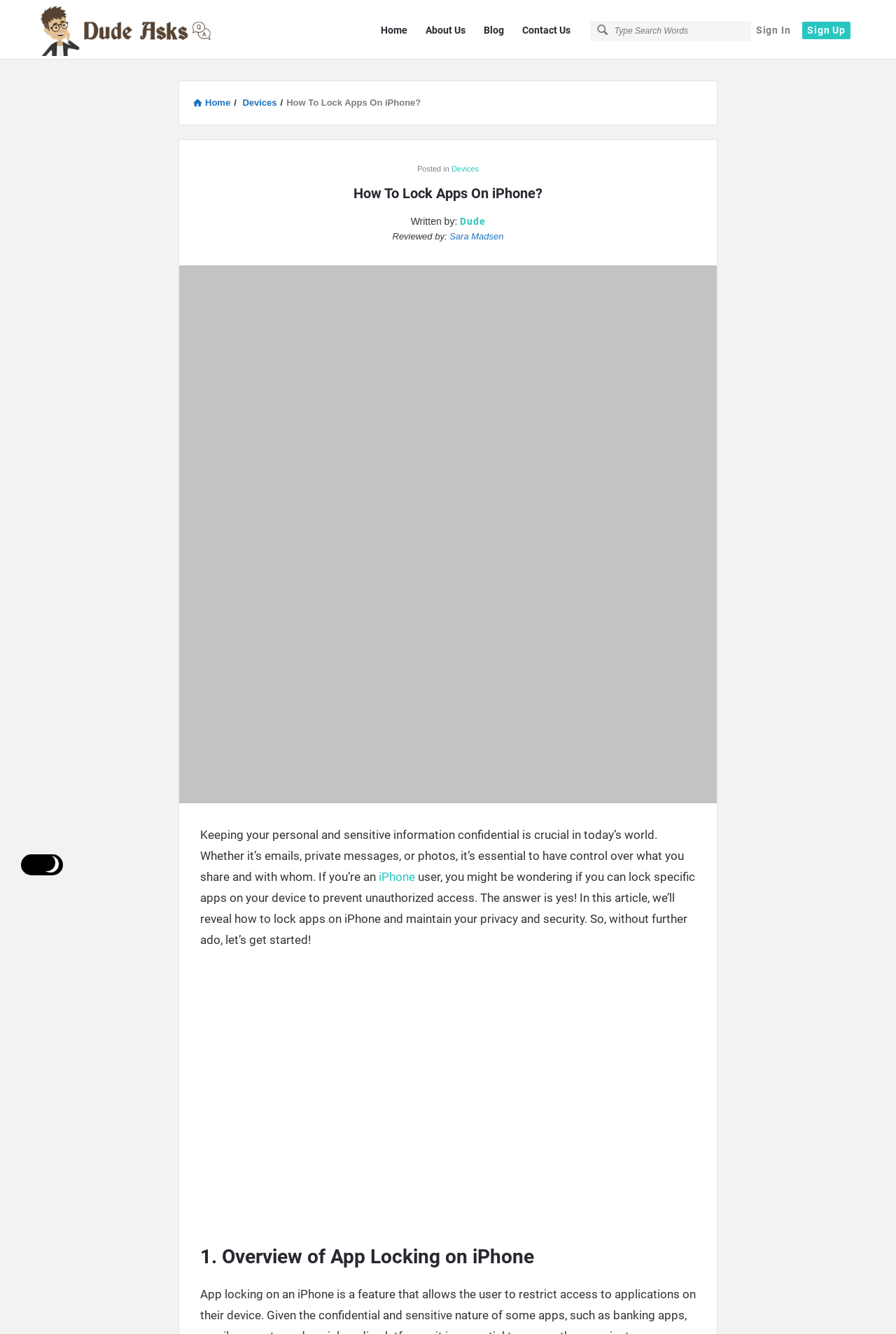Given the following UI element description: "About Us", find the bounding box coordinates in the webpage screenshot.

[0.469, 0.015, 0.526, 0.031]